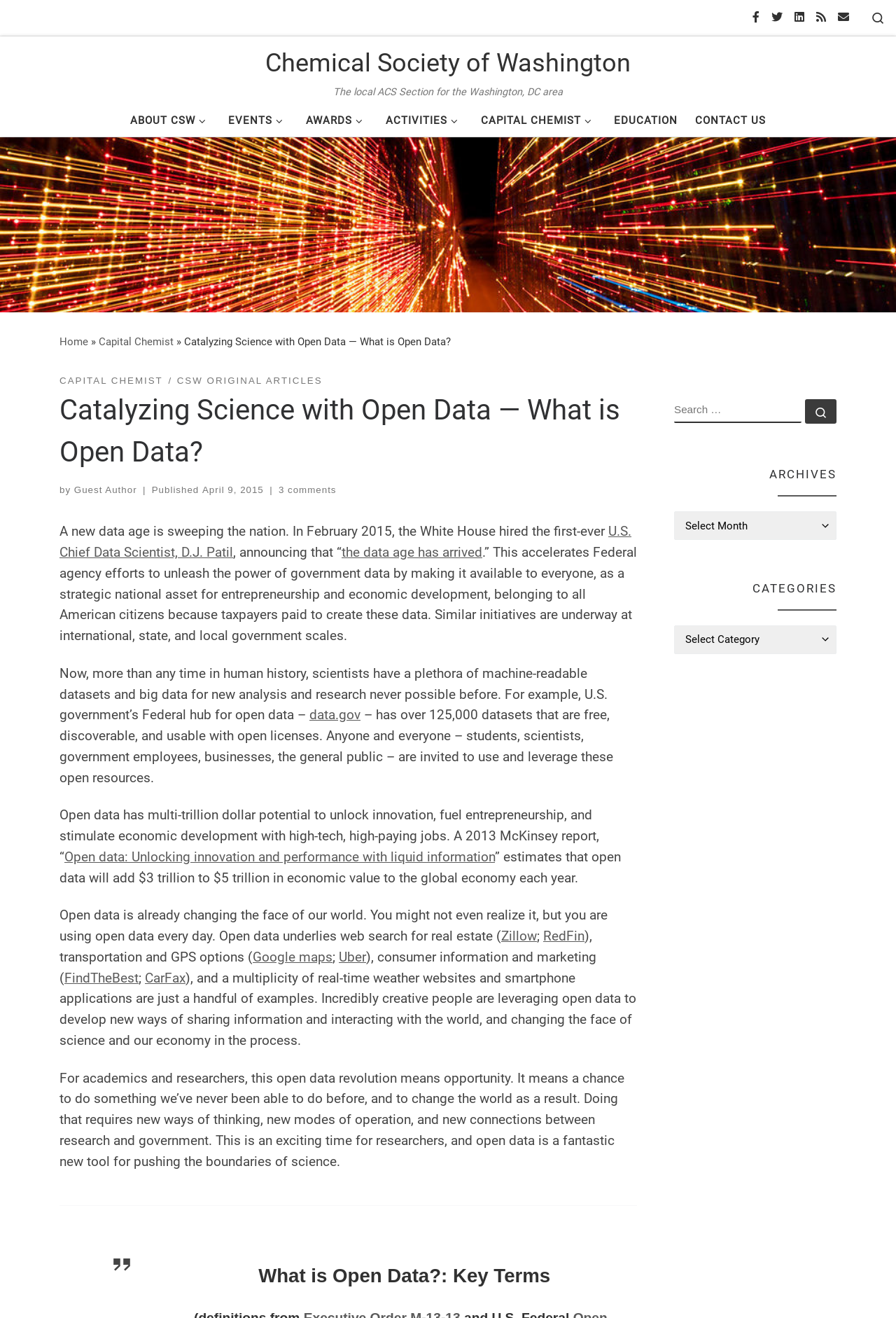Provide a one-word or short-phrase response to the question:
How many comments are there on the article?

3 comments